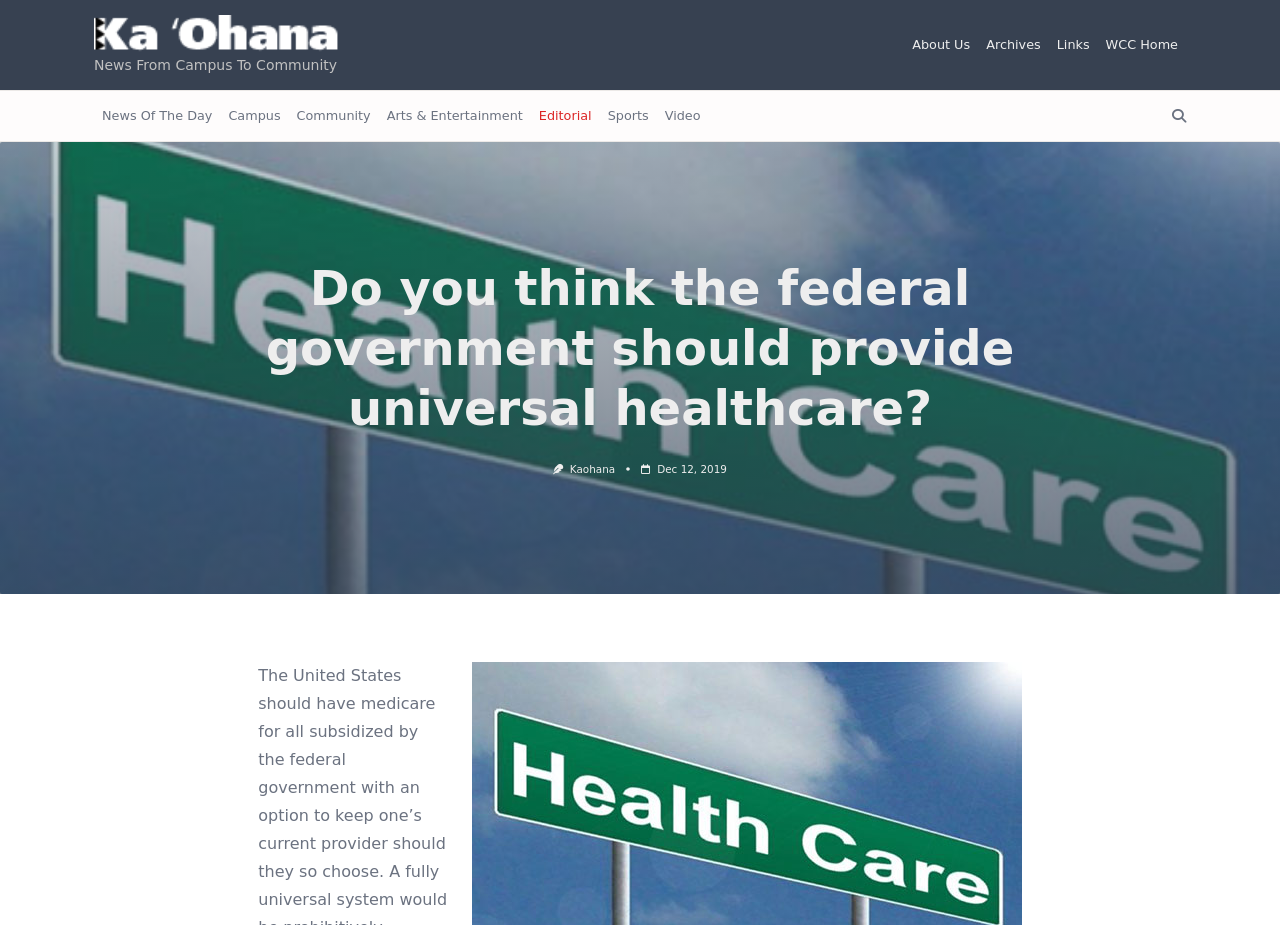Identify the coordinates of the bounding box for the element that must be clicked to accomplish the instruction: "Click the 'About Us' link".

[0.706, 0.024, 0.764, 0.073]